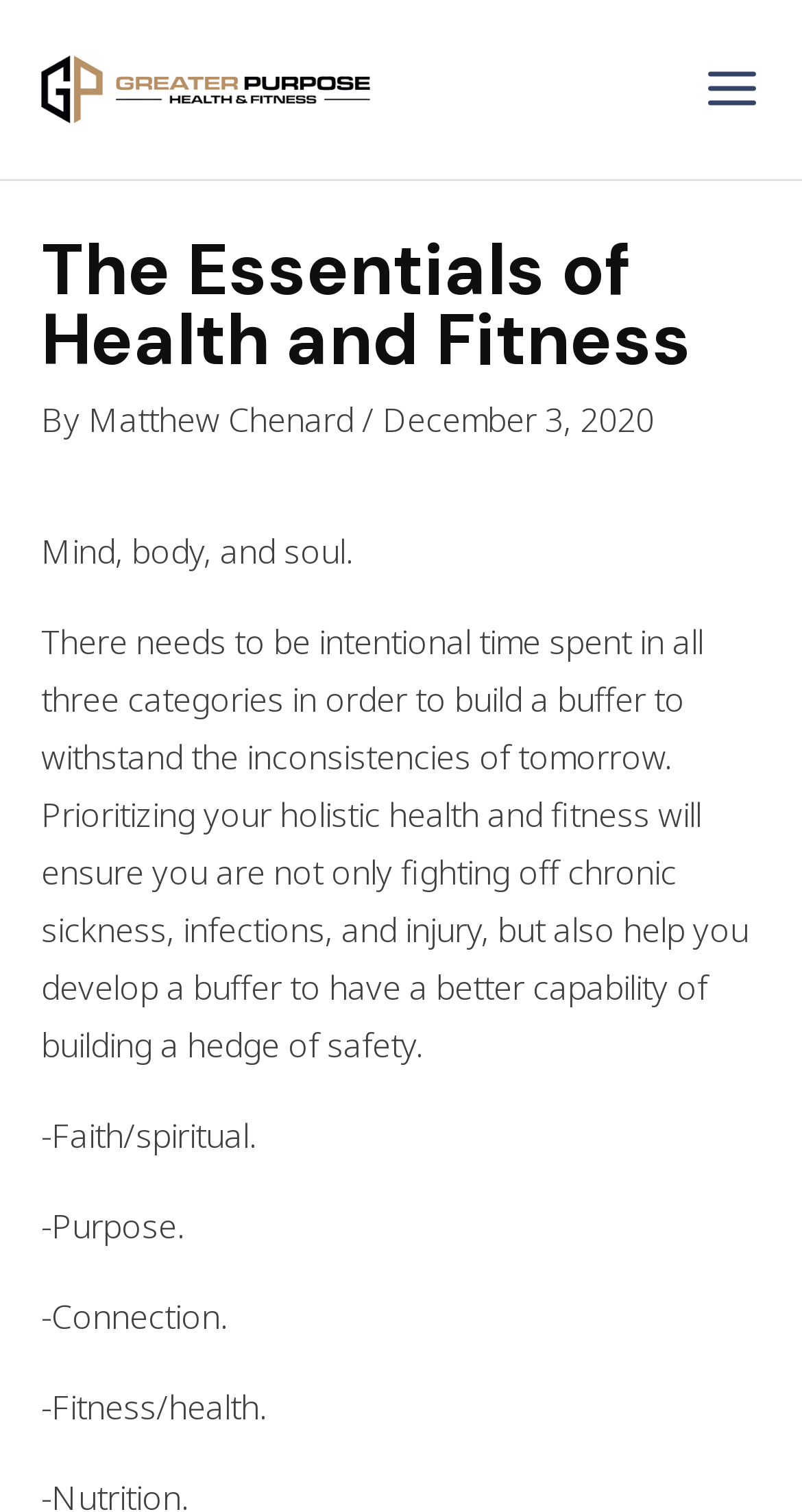Using the elements shown in the image, answer the question comprehensively: What is the main topic of the article?

The main topic of the article can be inferred by looking at the header section and the main content section of the webpage, which discusses the importance of intentional time spent on mind, body, and soul for holistic health and fitness.